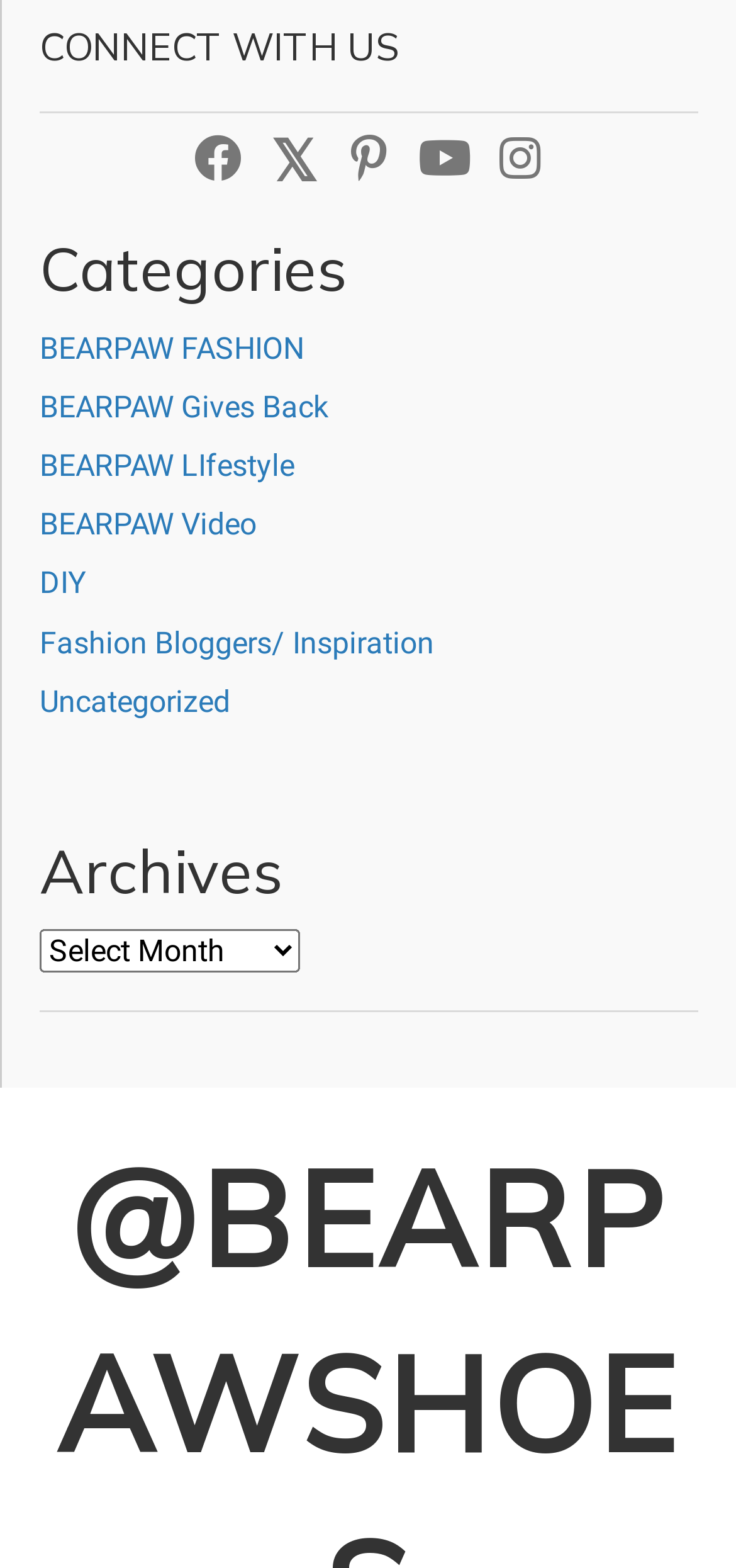Locate the bounding box coordinates of the clickable area needed to fulfill the instruction: "Follow us on Twitter".

[0.36, 0.084, 0.437, 0.12]